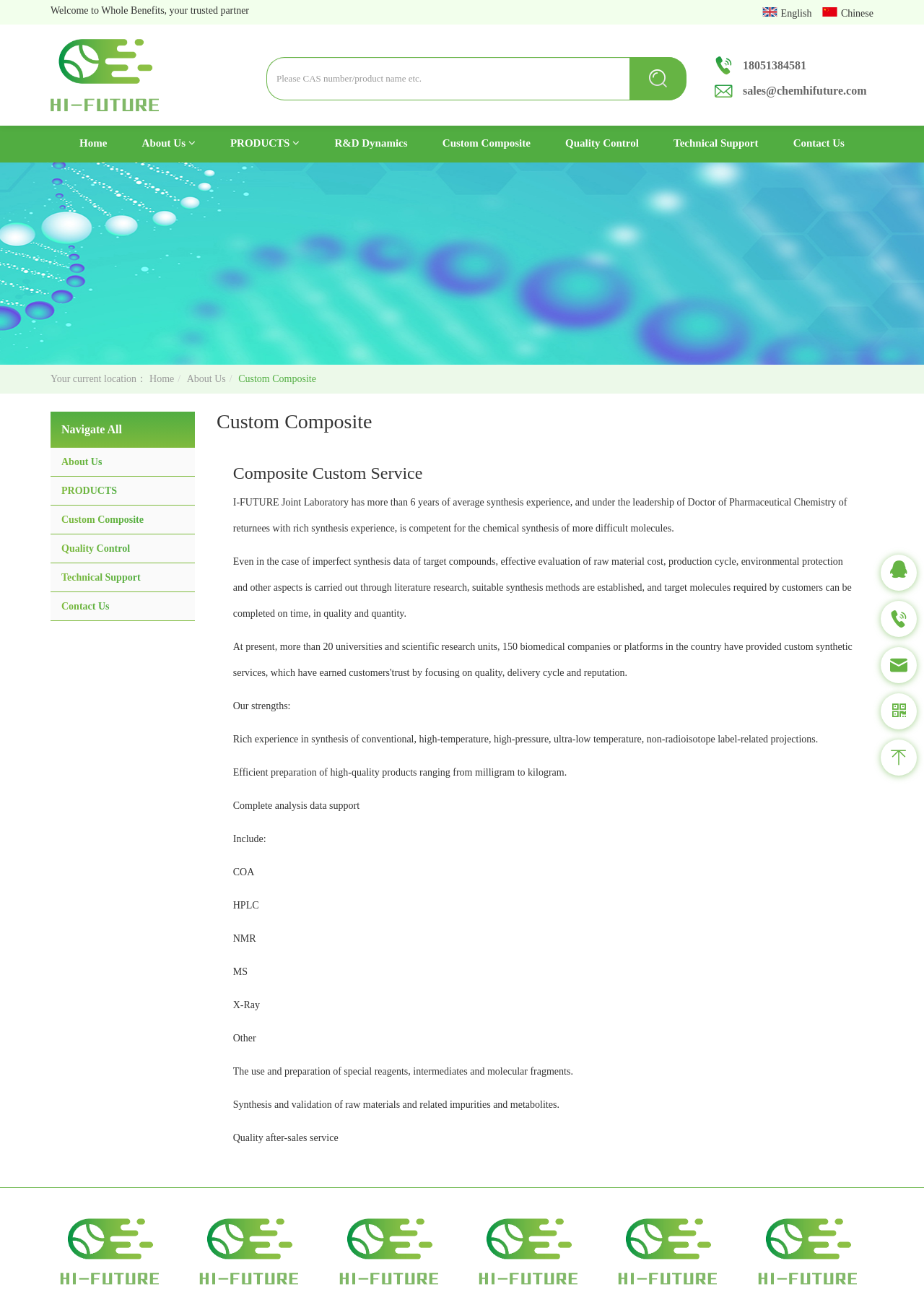Based on the element description "Home", predict the bounding box coordinates of the UI element.

[0.055, 0.289, 0.189, 0.297]